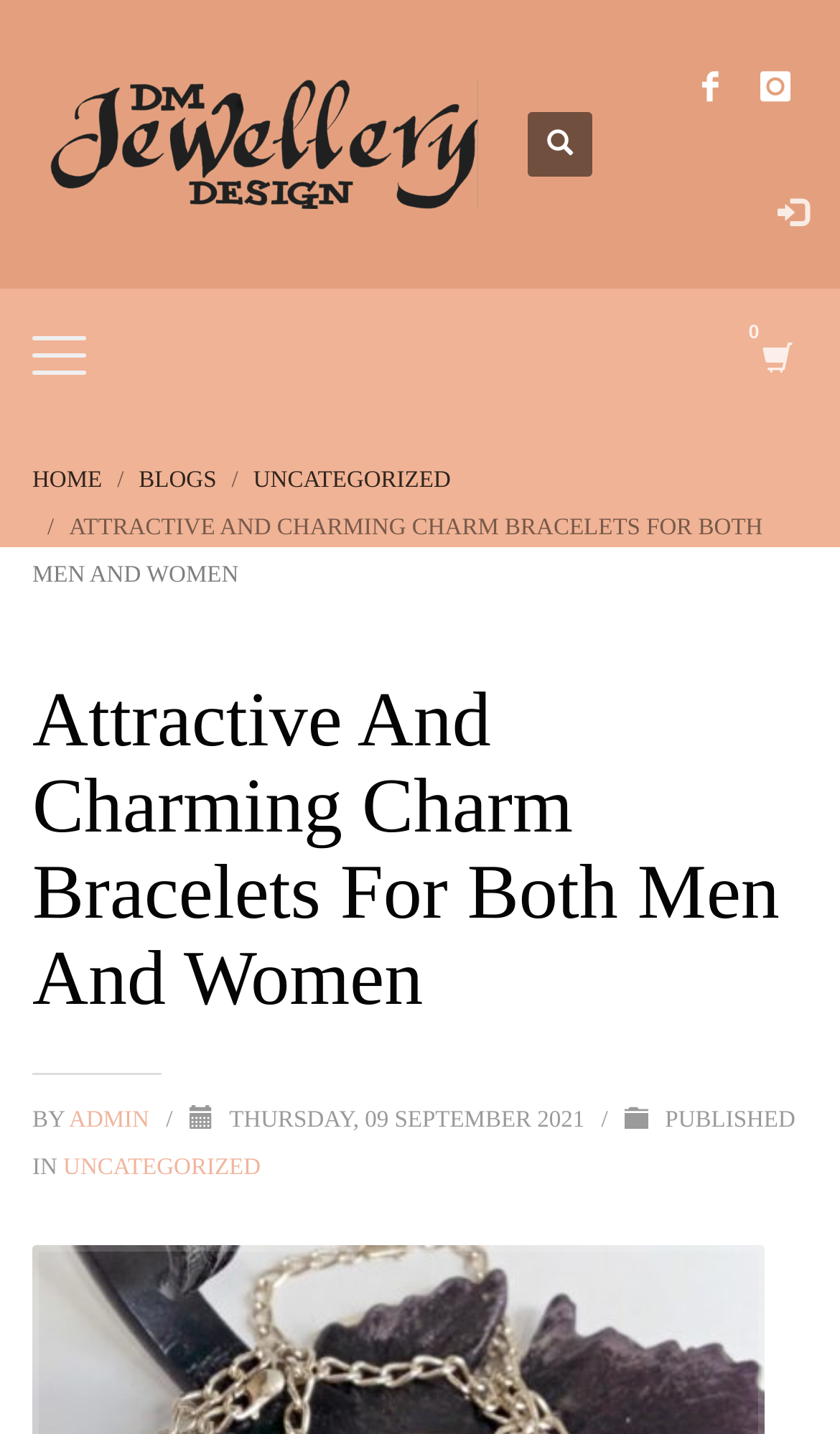Using the webpage screenshot, find the UI element described by MY CART. Provide the bounding box coordinates in the format (top-left x, top-left y, bottom-right x, bottom-right y), ensuring all values are floating point numbers between 0 and 1.

[0.882, 0.228, 0.961, 0.27]